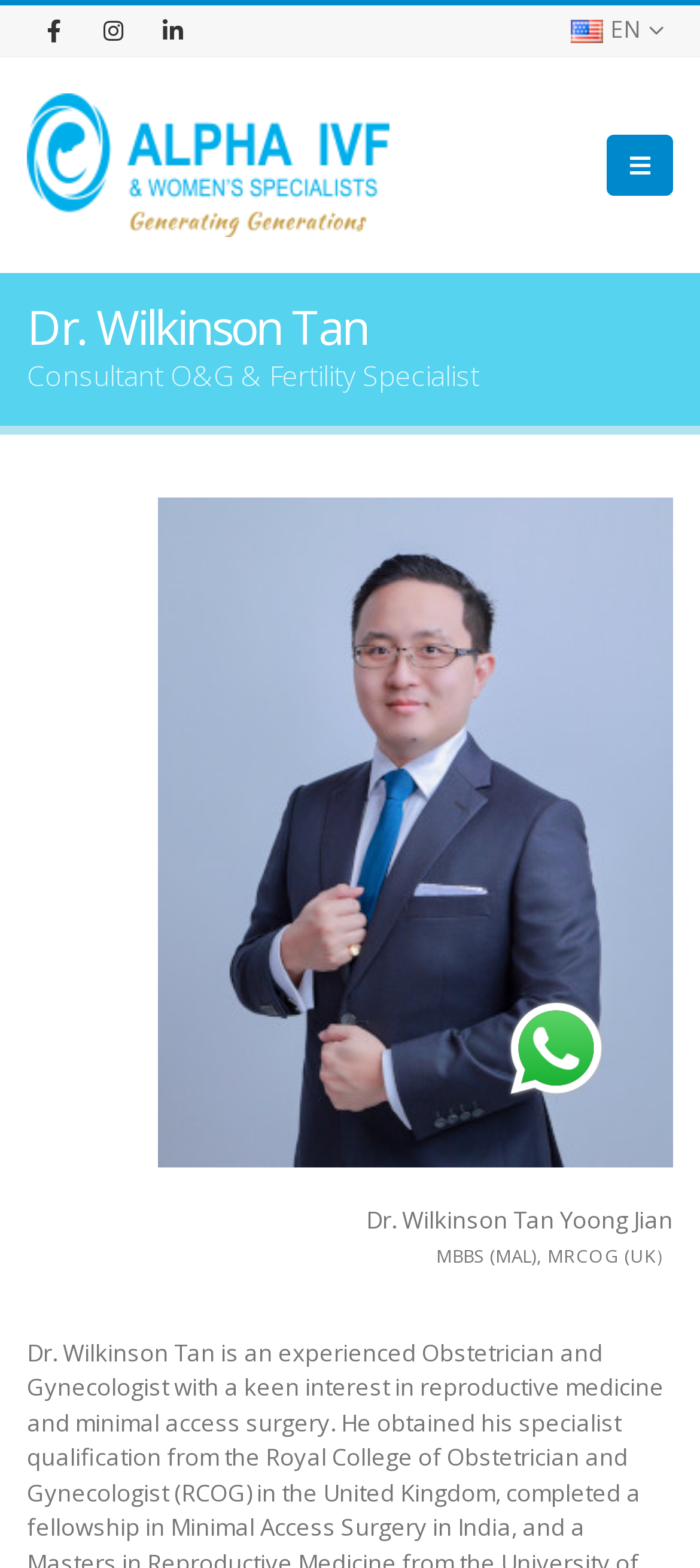Please find the bounding box for the UI component described as follows: "alt="Whatsapp Us Button"".

[0.718, 0.657, 0.872, 0.678]